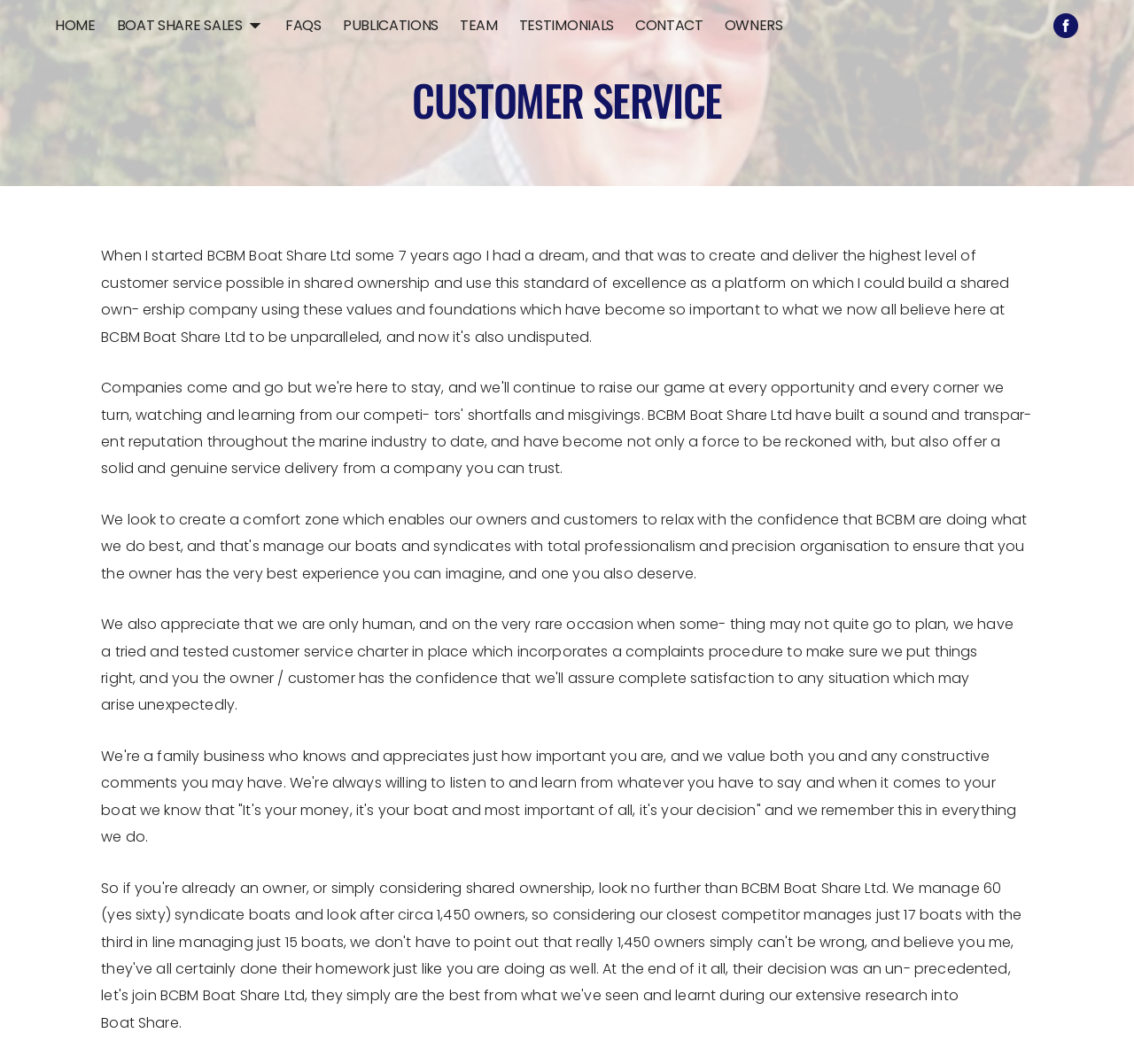Please identify the bounding box coordinates of the element that needs to be clicked to execute the following command: "go to home page". Provide the bounding box using four float numbers between 0 and 1, formatted as [left, top, right, bottom].

[0.039, 0.0, 0.094, 0.047]